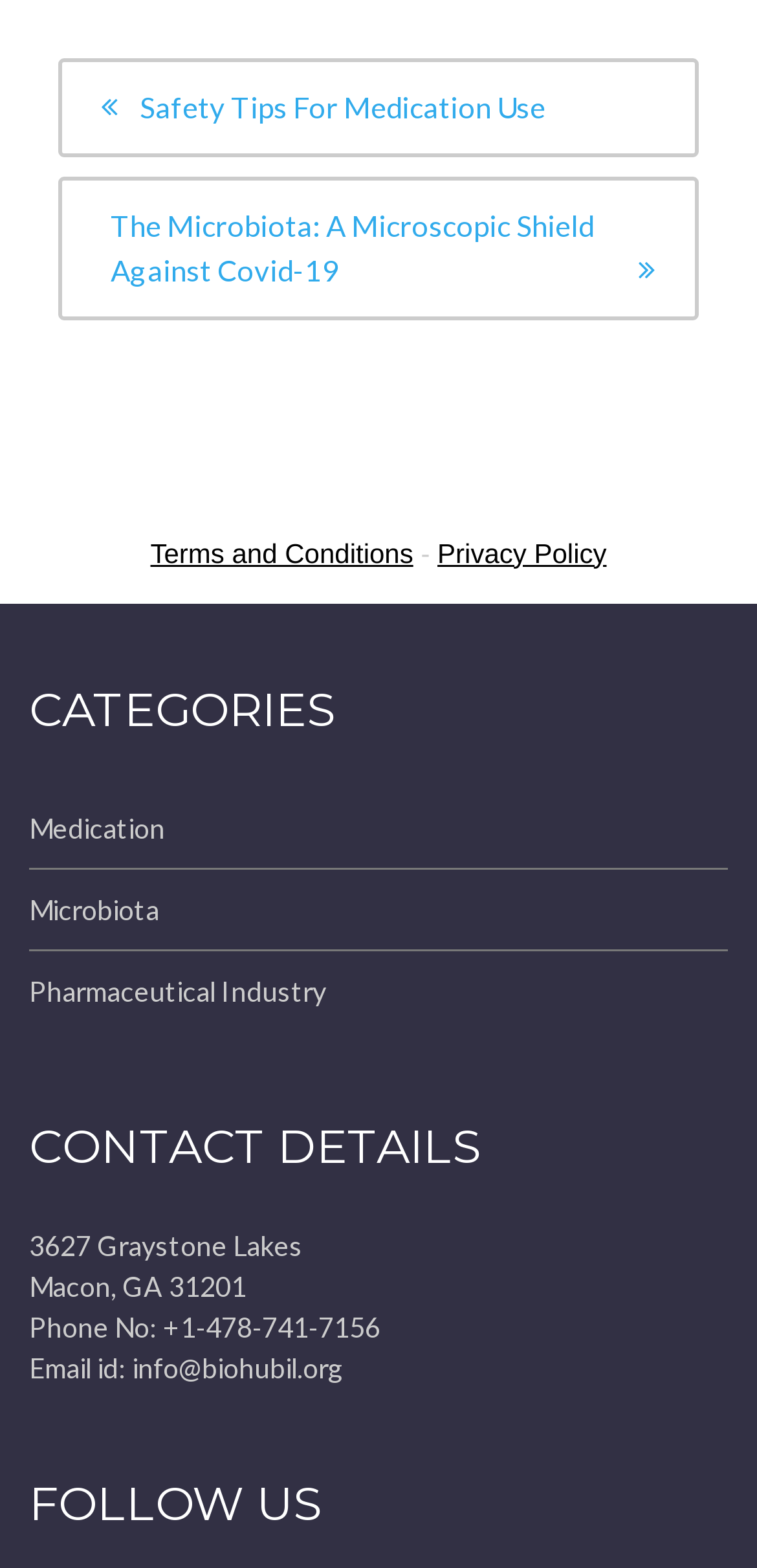Determine the bounding box coordinates of the clickable region to execute the instruction: "Follow 'FOLLOW US'". The coordinates should be four float numbers between 0 and 1, denoted as [left, top, right, bottom].

[0.038, 0.929, 0.962, 0.991]